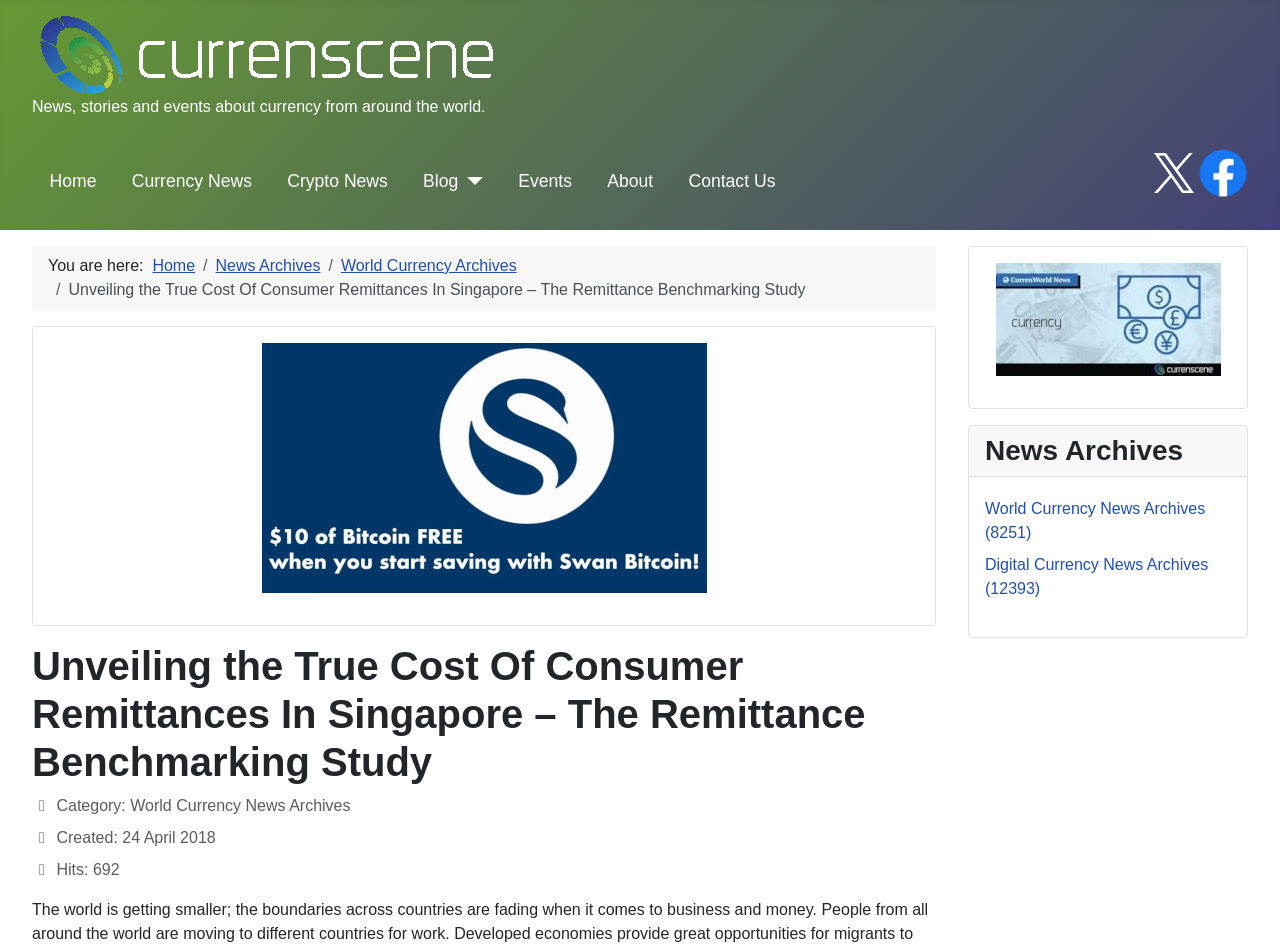Please indicate the bounding box coordinates of the element's region to be clicked to achieve the instruction: "Click on the 'Home' link in the main menu". Provide the coordinates as four float numbers between 0 and 1, i.e., [left, top, right, bottom].

[0.039, 0.177, 0.075, 0.204]